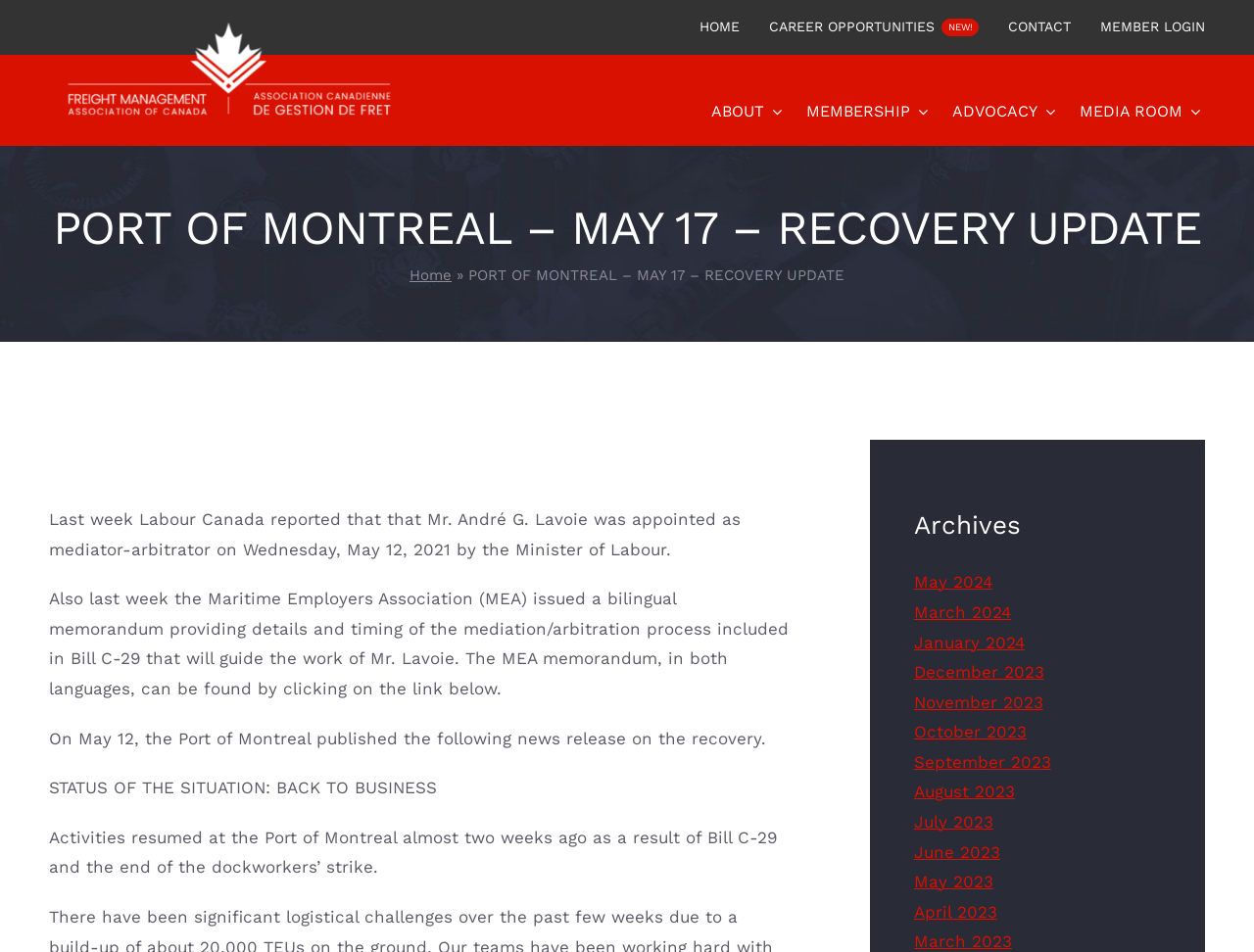Analyze the image and provide a detailed answer to the question: How many links are there in the 'Archives' section?

I found this answer by counting the number of links in the 'Archives' section, which are labeled as 'May 2024', 'March 2024', ..., 'March 2023'.